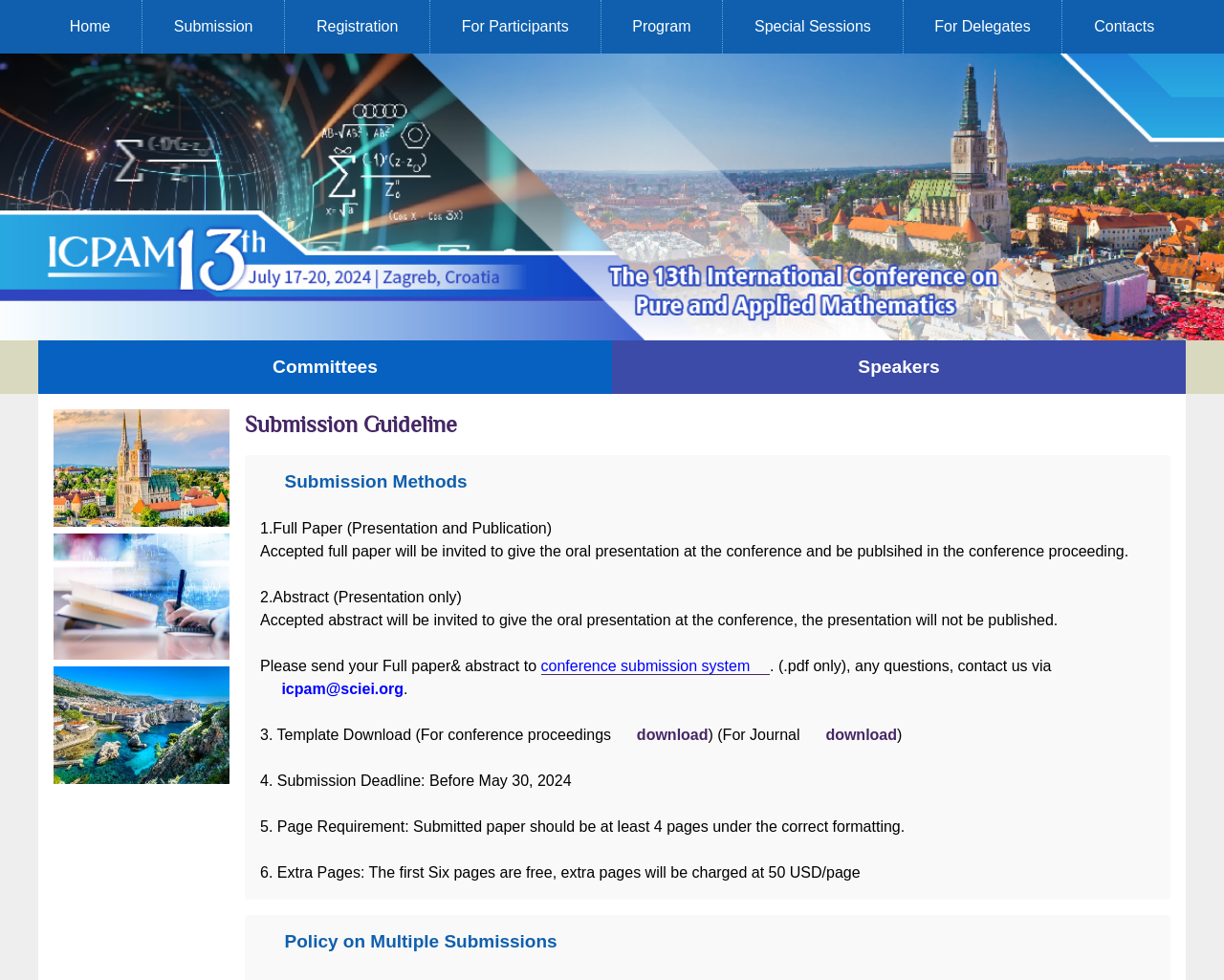What is the title of the section that describes the submission methods?
Using the visual information, reply with a single word or short phrase.

Submission Guideline